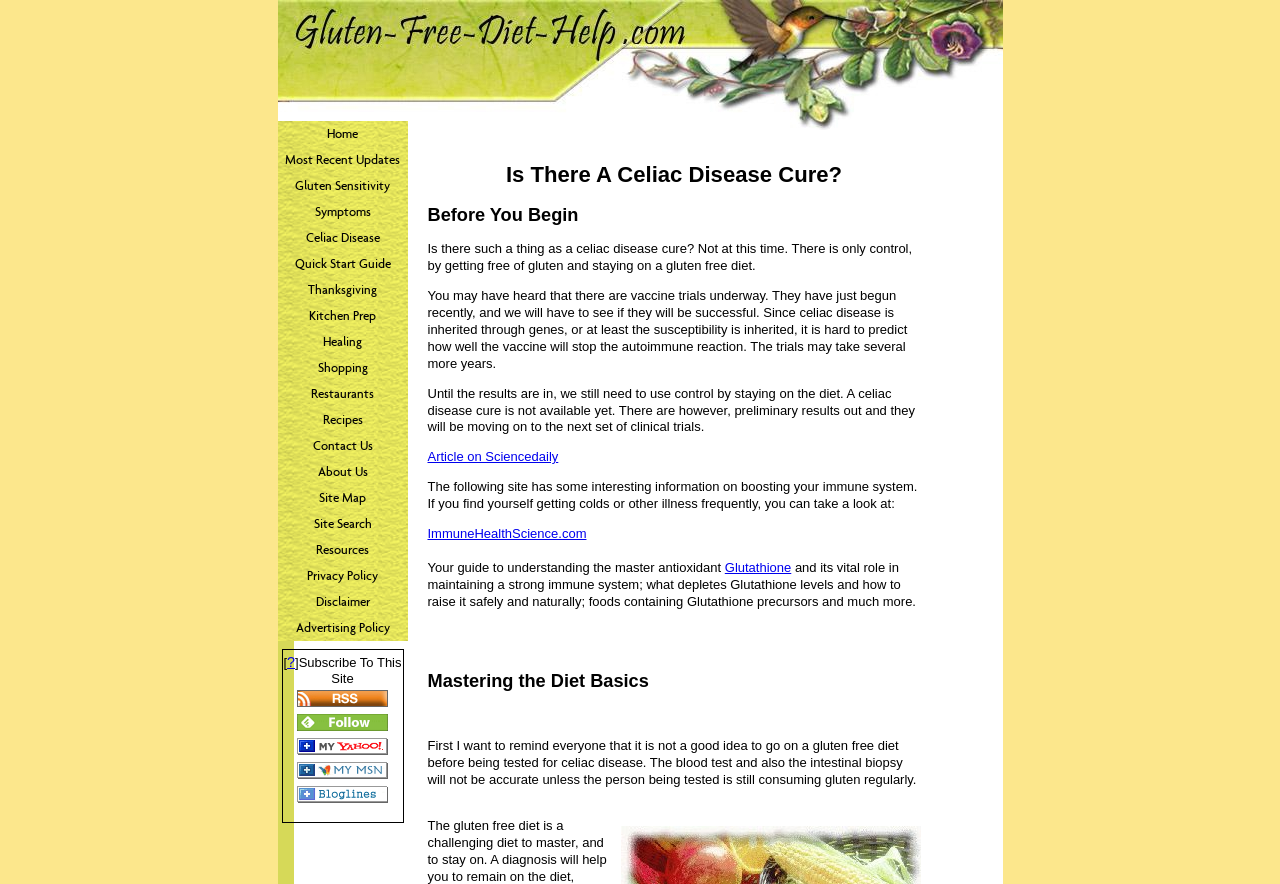Please identify the bounding box coordinates of the element's region that should be clicked to execute the following instruction: "Learn about Glutathione". The bounding box coordinates must be four float numbers between 0 and 1, i.e., [left, top, right, bottom].

[0.566, 0.633, 0.618, 0.65]